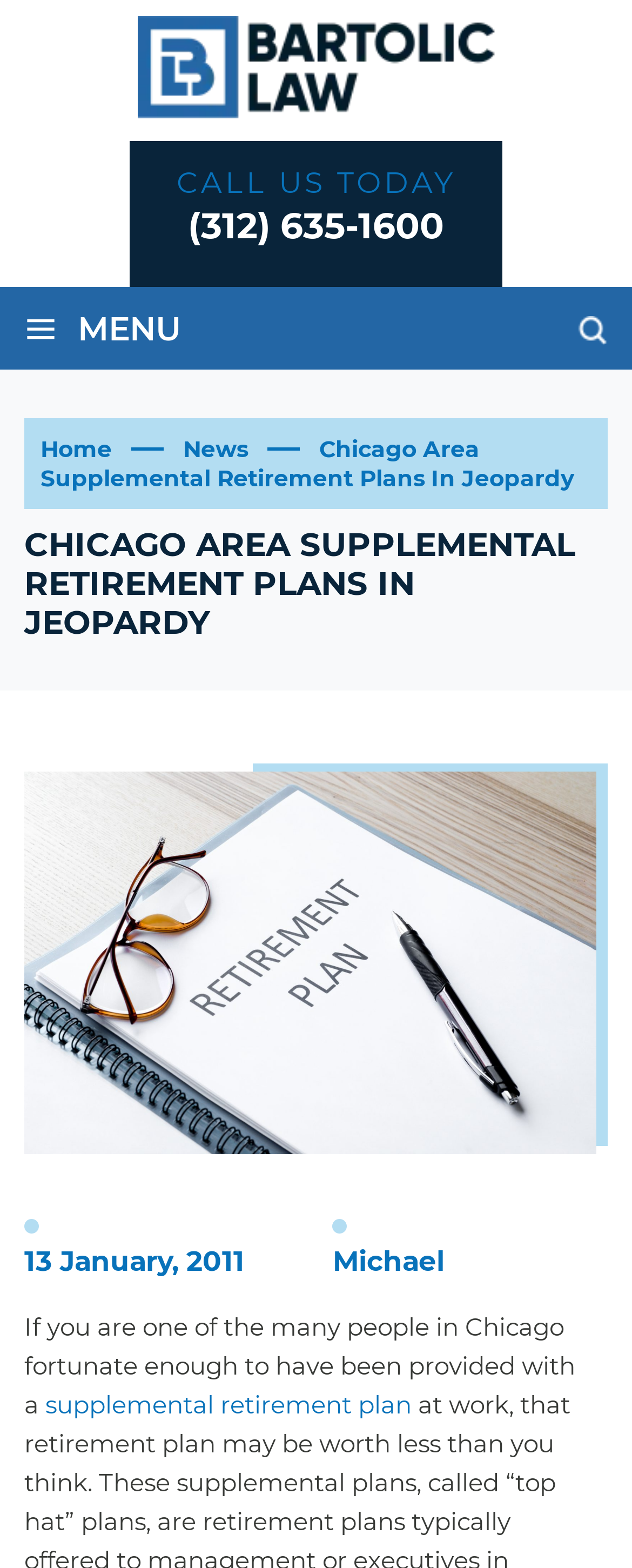Give the bounding box coordinates for the element described as: "parent_node: Search for: value="Search"".

[0.038, 0.175, 0.231, 0.228]